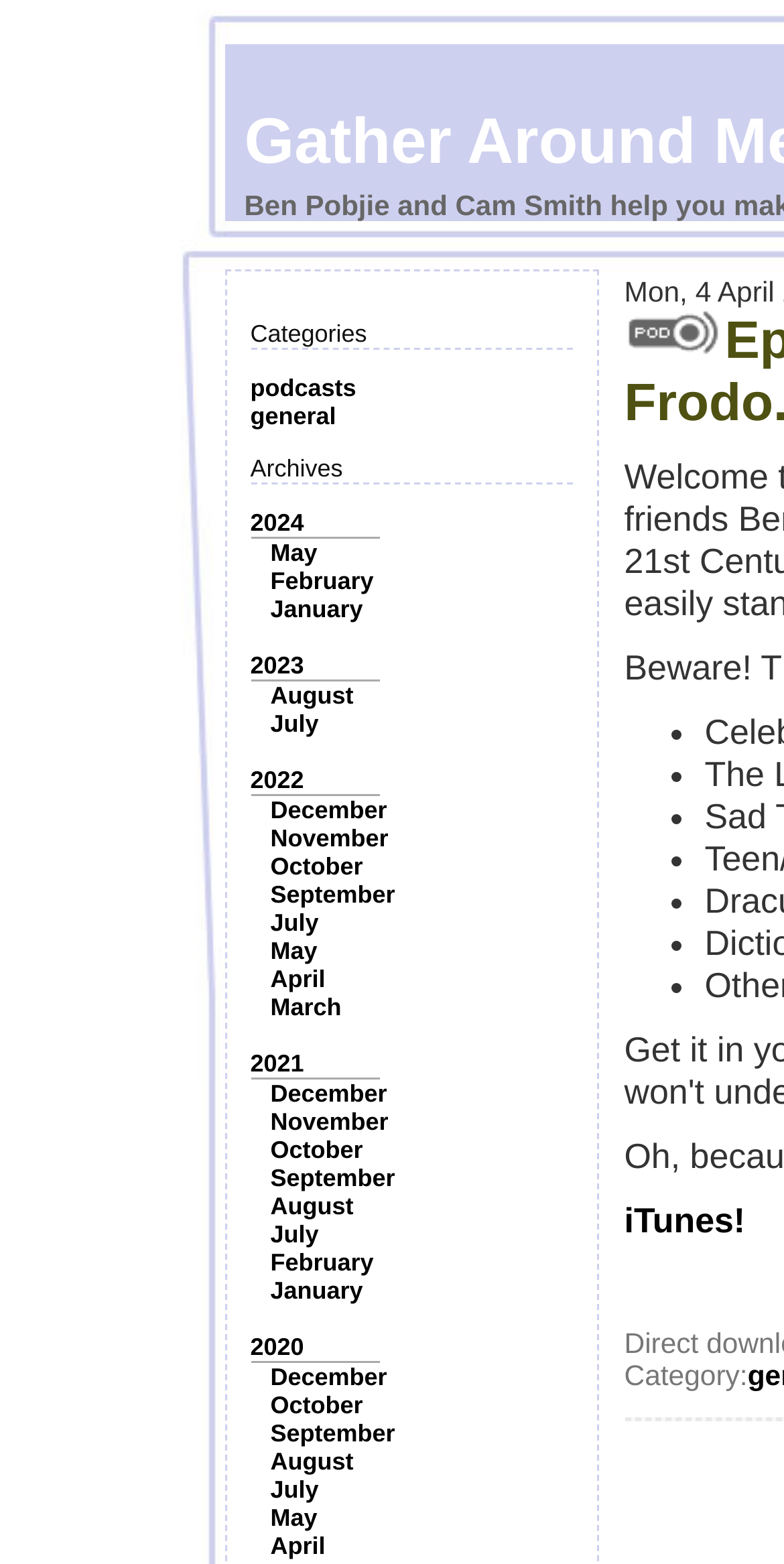How many links are under the 'Categories' section?
Using the information from the image, answer the question thoroughly.

I counted the number of links under the 'Categories' section, which are 'podcasts' and 'general'. Therefore, there are 2 links under the 'Categories' section.